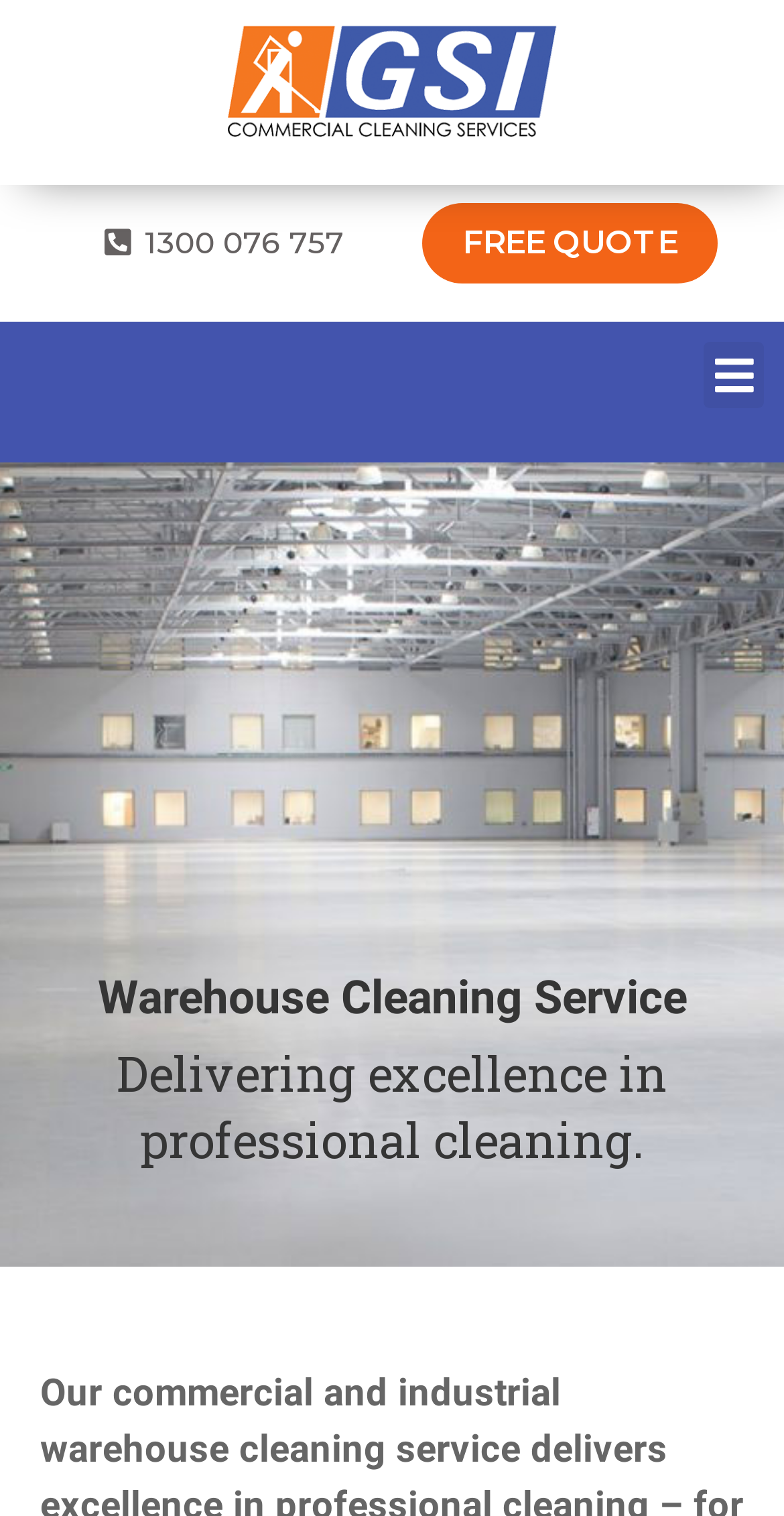Is the menu toggle button expanded?
Answer the question with a single word or phrase by looking at the picture.

No